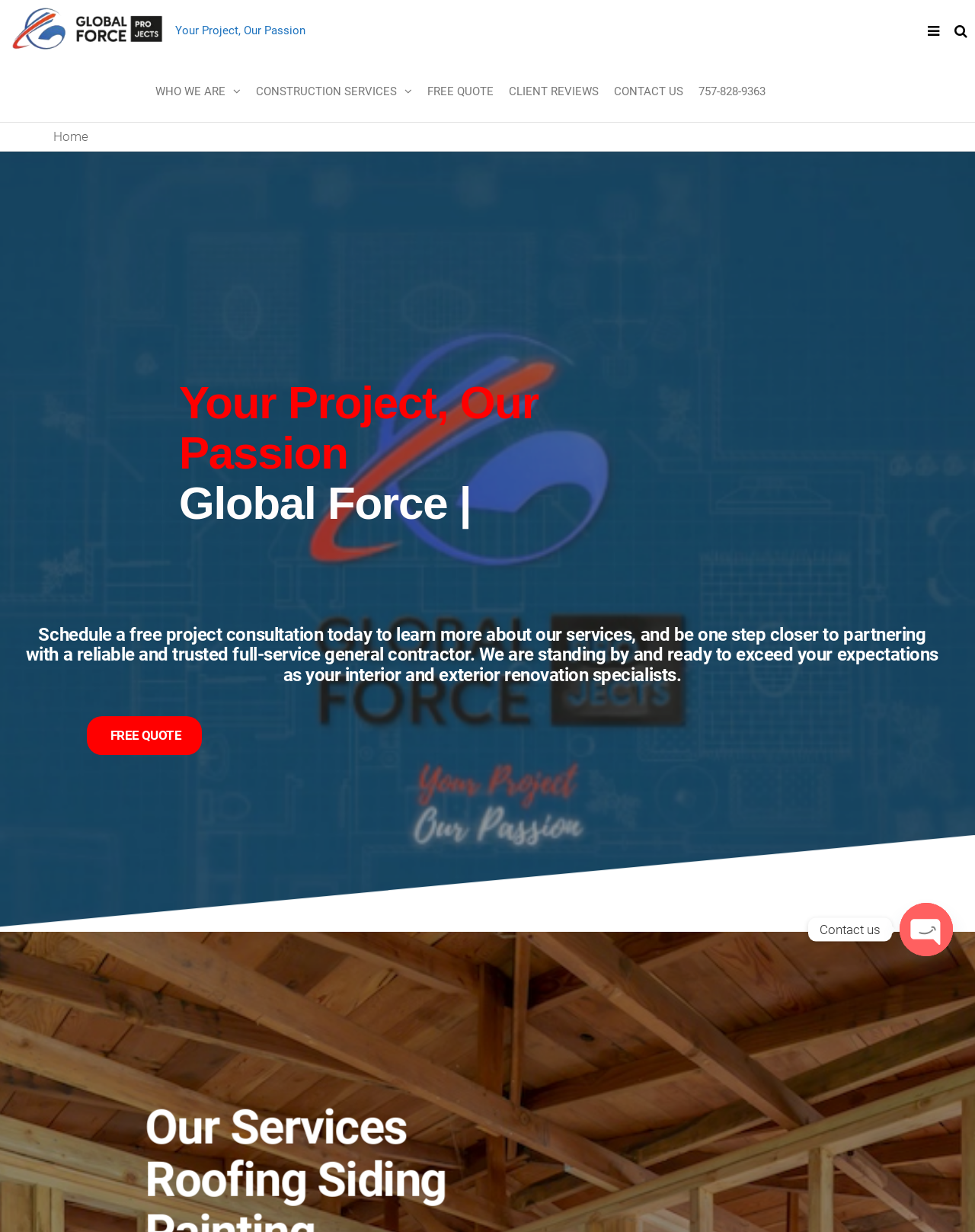Find the bounding box coordinates of the clickable region needed to perform the following instruction: "Open chat". The coordinates should be provided as four float numbers between 0 and 1, i.e., [left, top, right, bottom].

[0.923, 0.733, 0.977, 0.776]